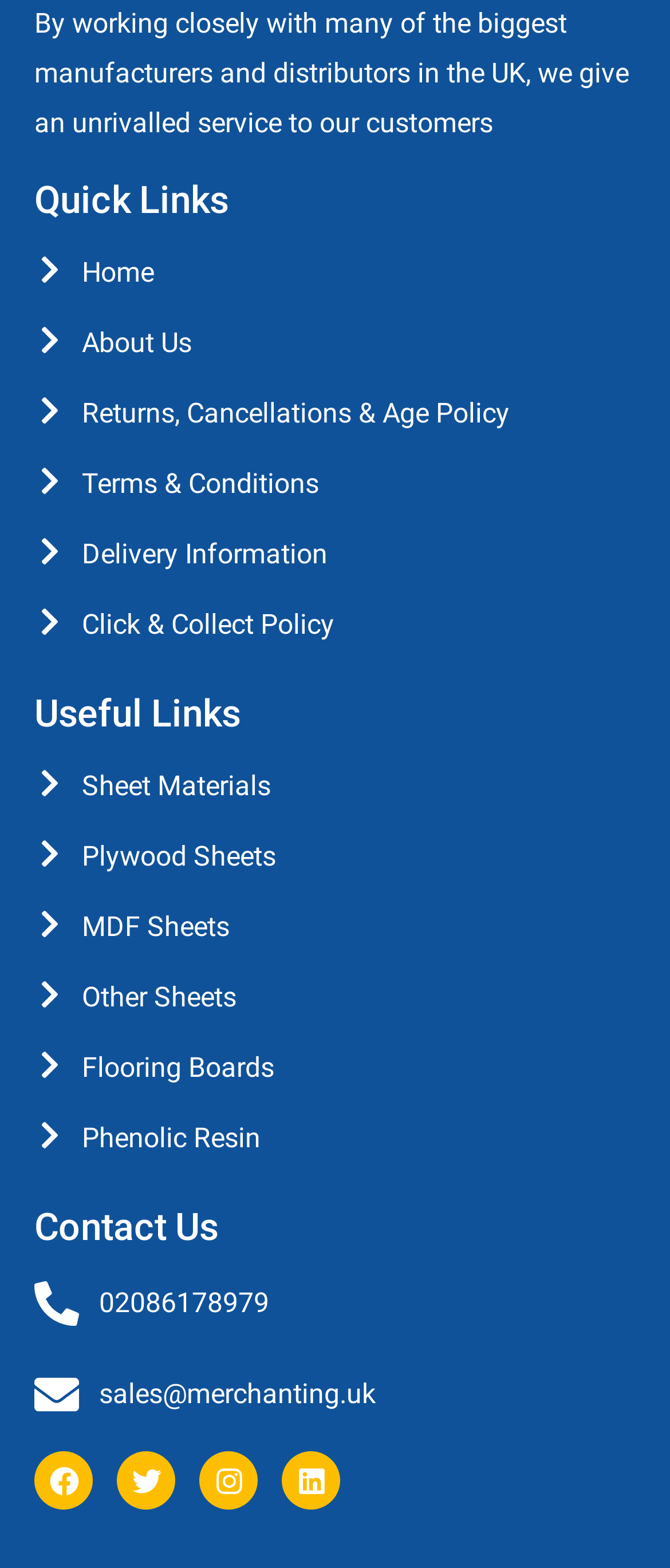Can you determine the bounding box coordinates of the area that needs to be clicked to fulfill the following instruction: "Explore Sheet Materials"?

[0.051, 0.49, 0.949, 0.514]